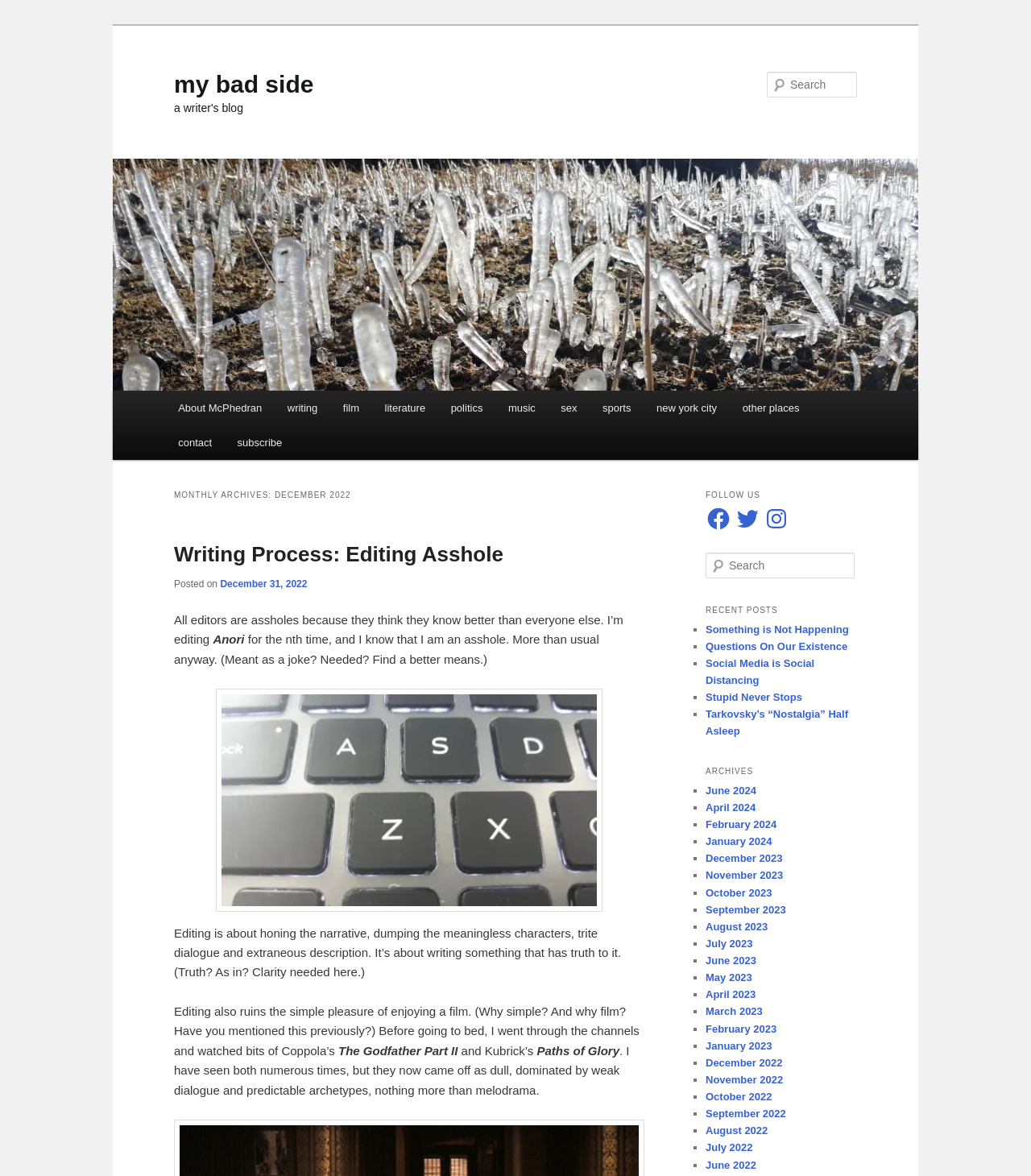Give a short answer to this question using one word or a phrase:
What is the title of the most recent blog post?

Writing Process: Editing Asshole